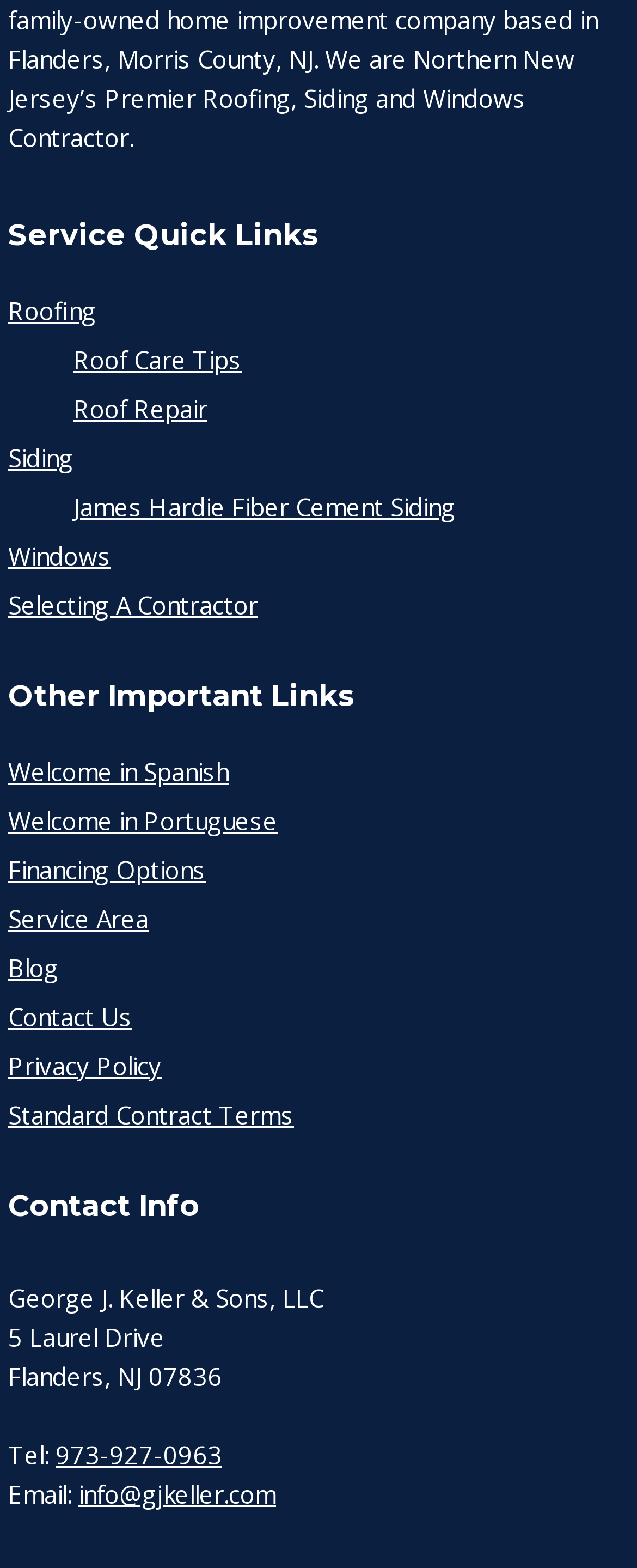What services does George J. Keller & Sons, LLC offer?
Please answer the question as detailed as possible based on the image.

Based on the 'Service Quick Links' section, the company offers services such as Roofing, Siding, and Windows, which are listed as links on the webpage.